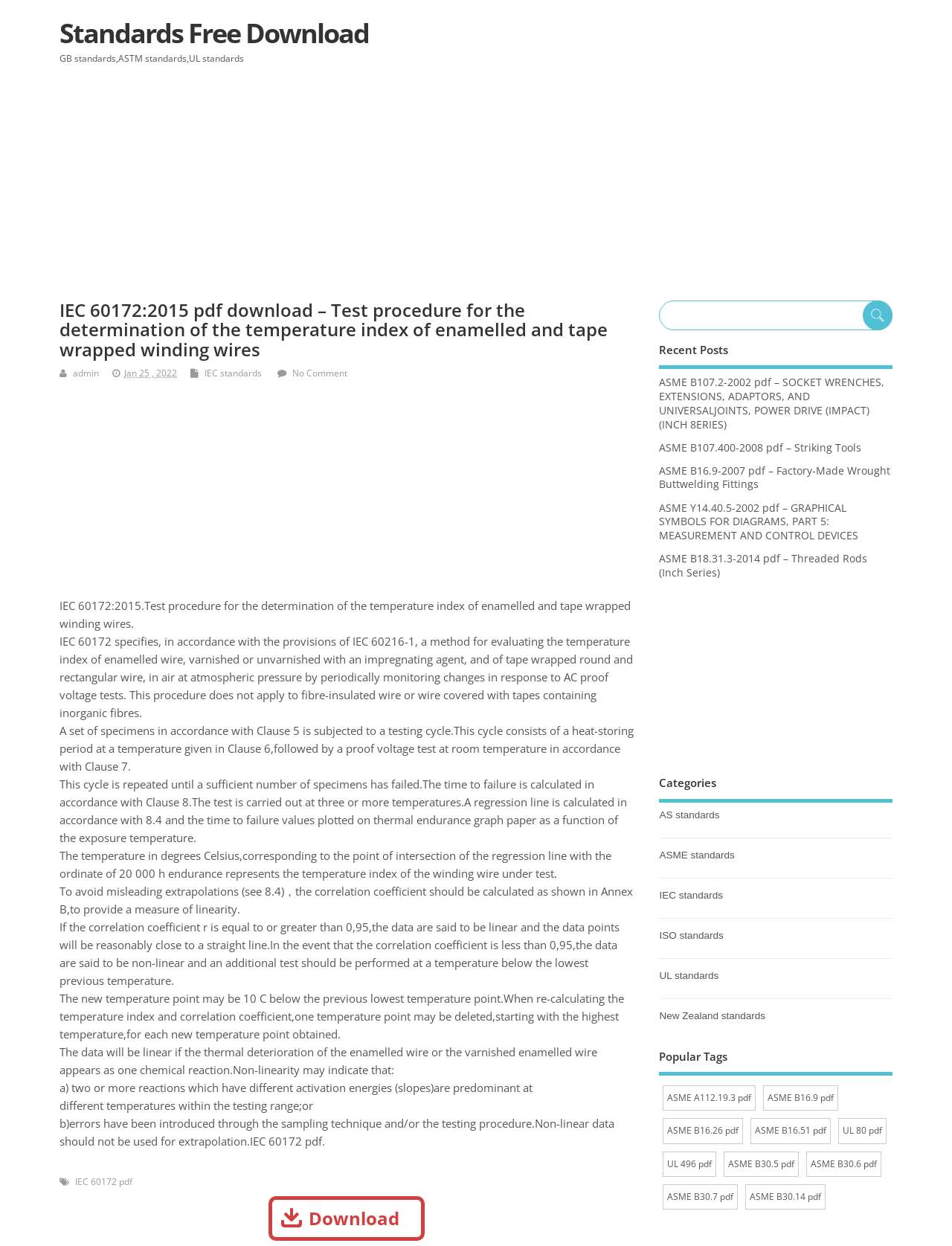What is the correlation coefficient threshold for linear data?
Using the image as a reference, deliver a detailed and thorough answer to the question.

According to the webpage content, the correlation coefficient threshold for linear data is 0.95, which means that if the correlation coefficient is equal to or greater than 0.95, the data are said to be linear.